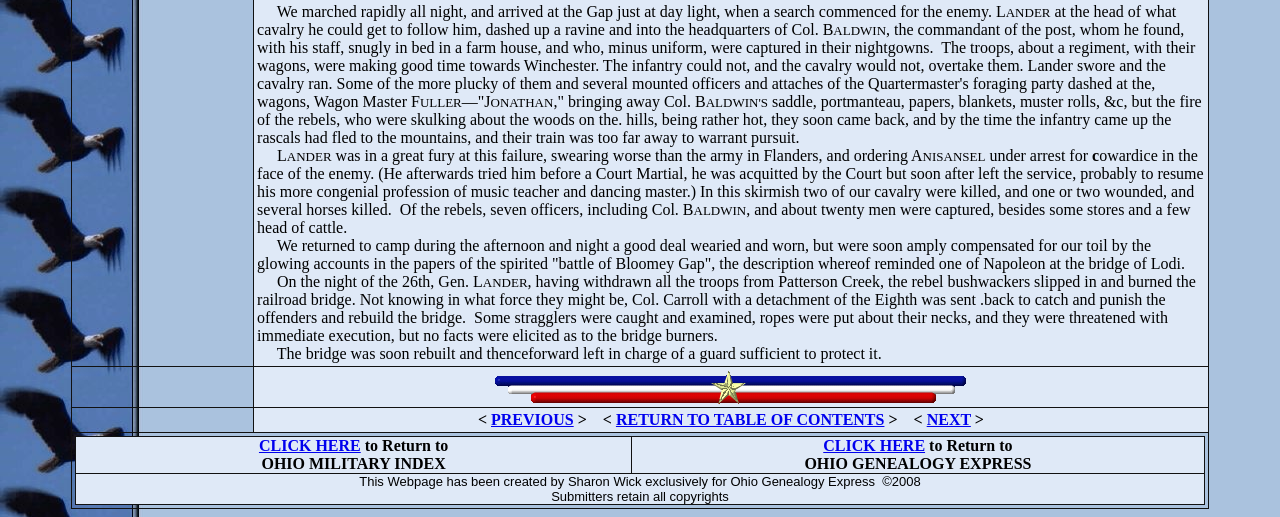Respond with a single word or phrase for the following question: 
What was the outcome of the skirmish?

two killed, one or two wounded